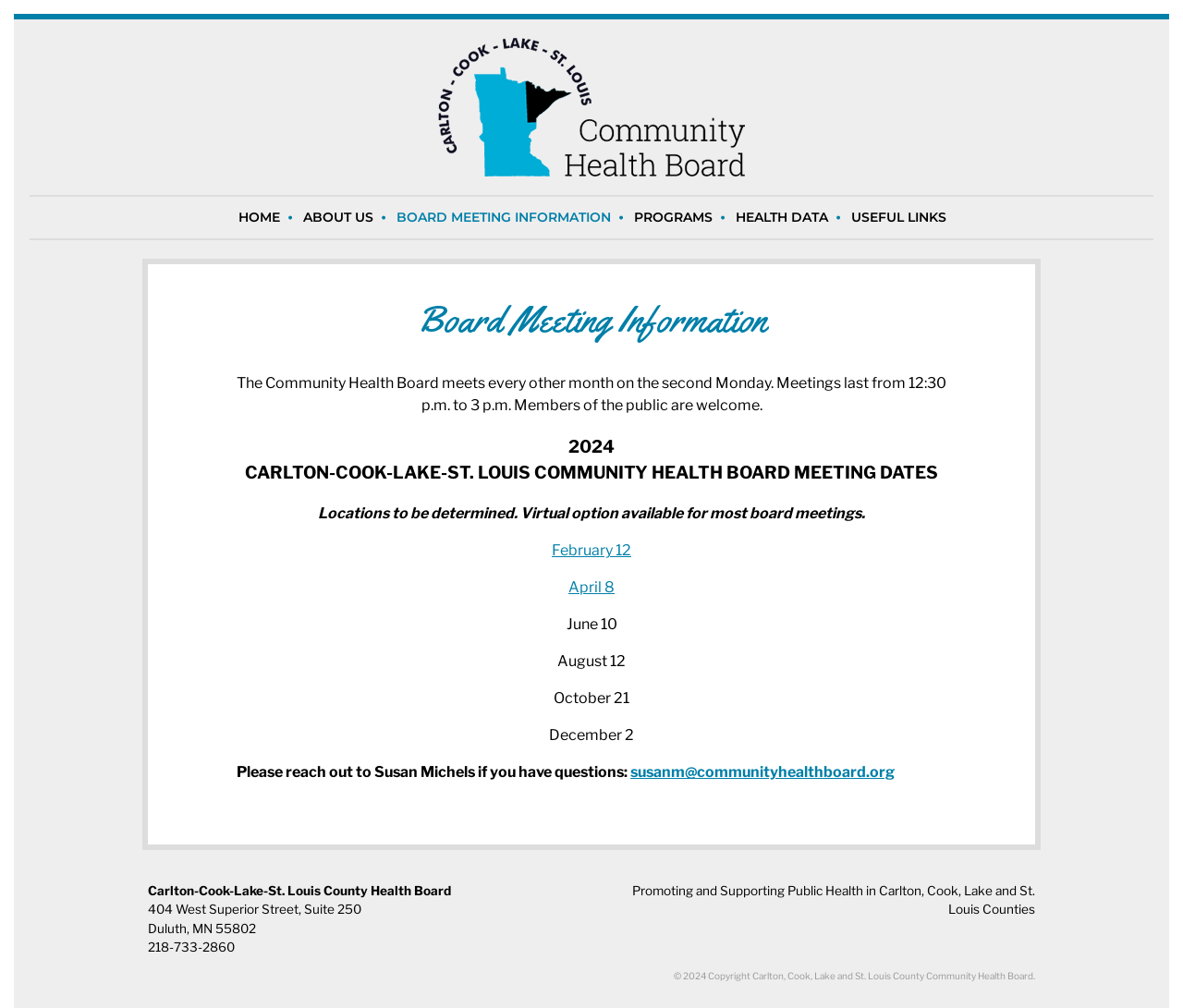Answer the question with a brief word or phrase:
What is the contact email for questions about the board meetings?

susanm@communityhealthboard.org